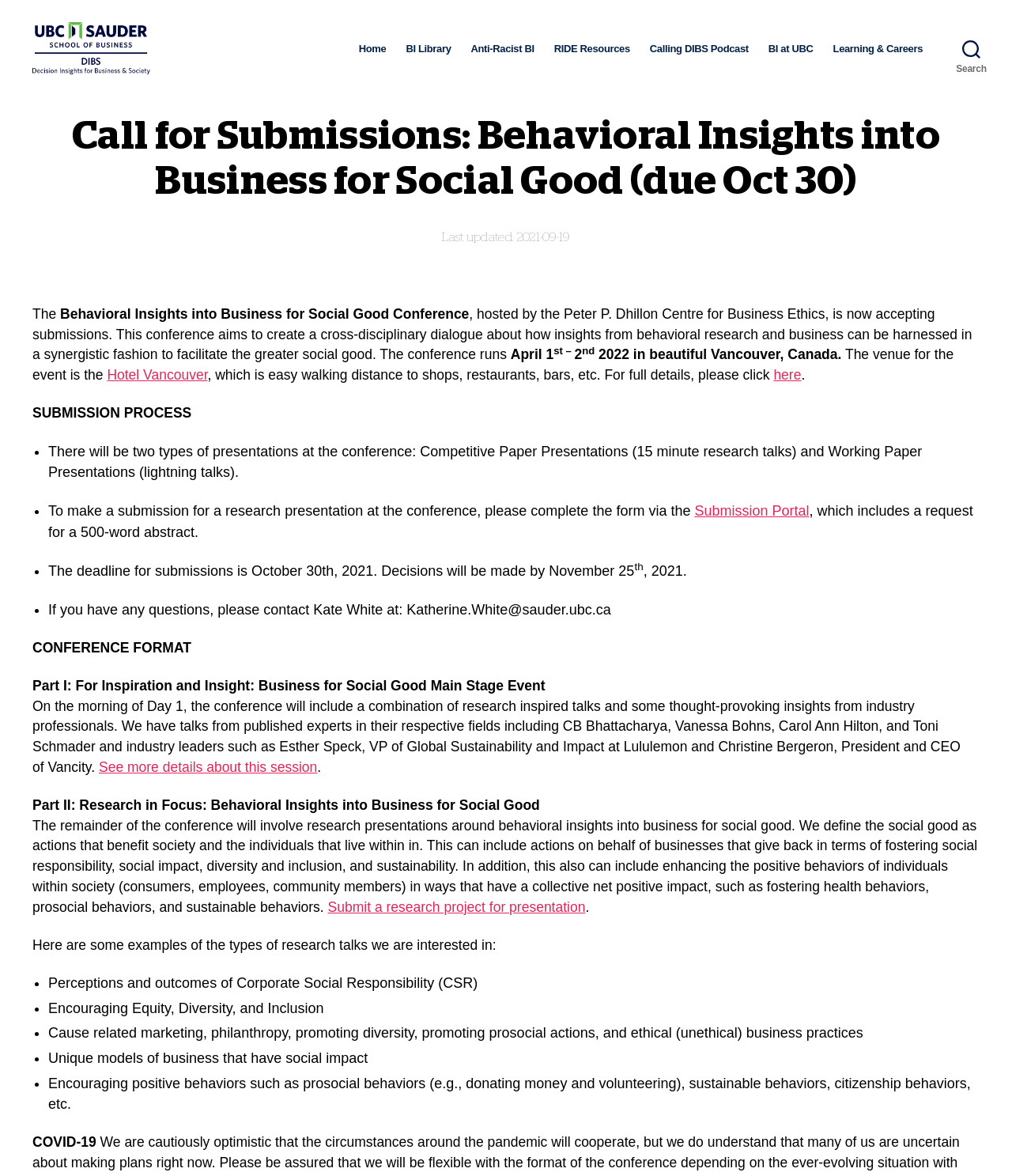Find the bounding box coordinates of the element to click in order to complete the given instruction: "Click the UBC-DIBS logo."

[0.031, 0.019, 0.19, 0.079]